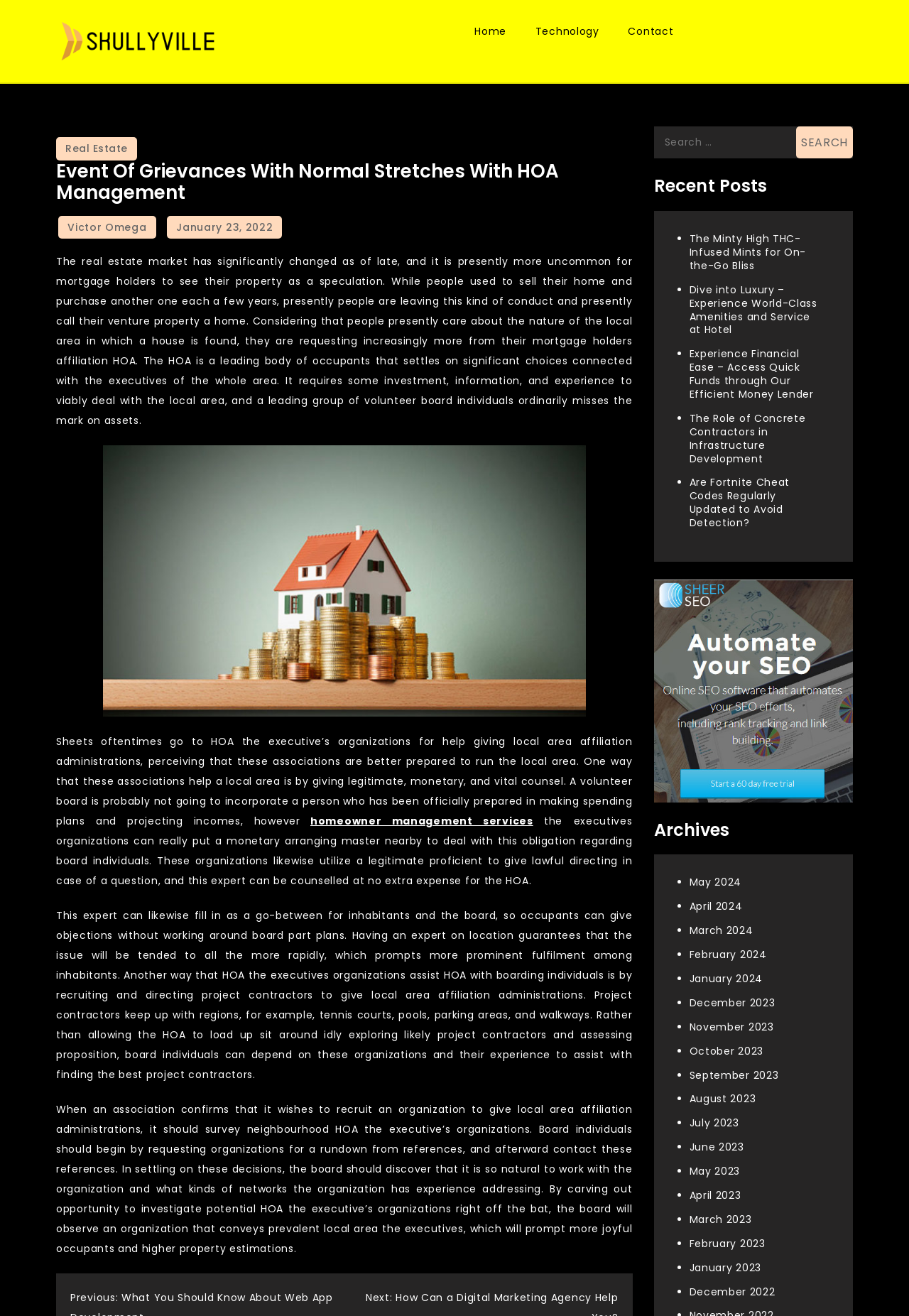Generate the text of the webpage's primary heading.

Event Of Grievances With Normal Stretches With HOA Management